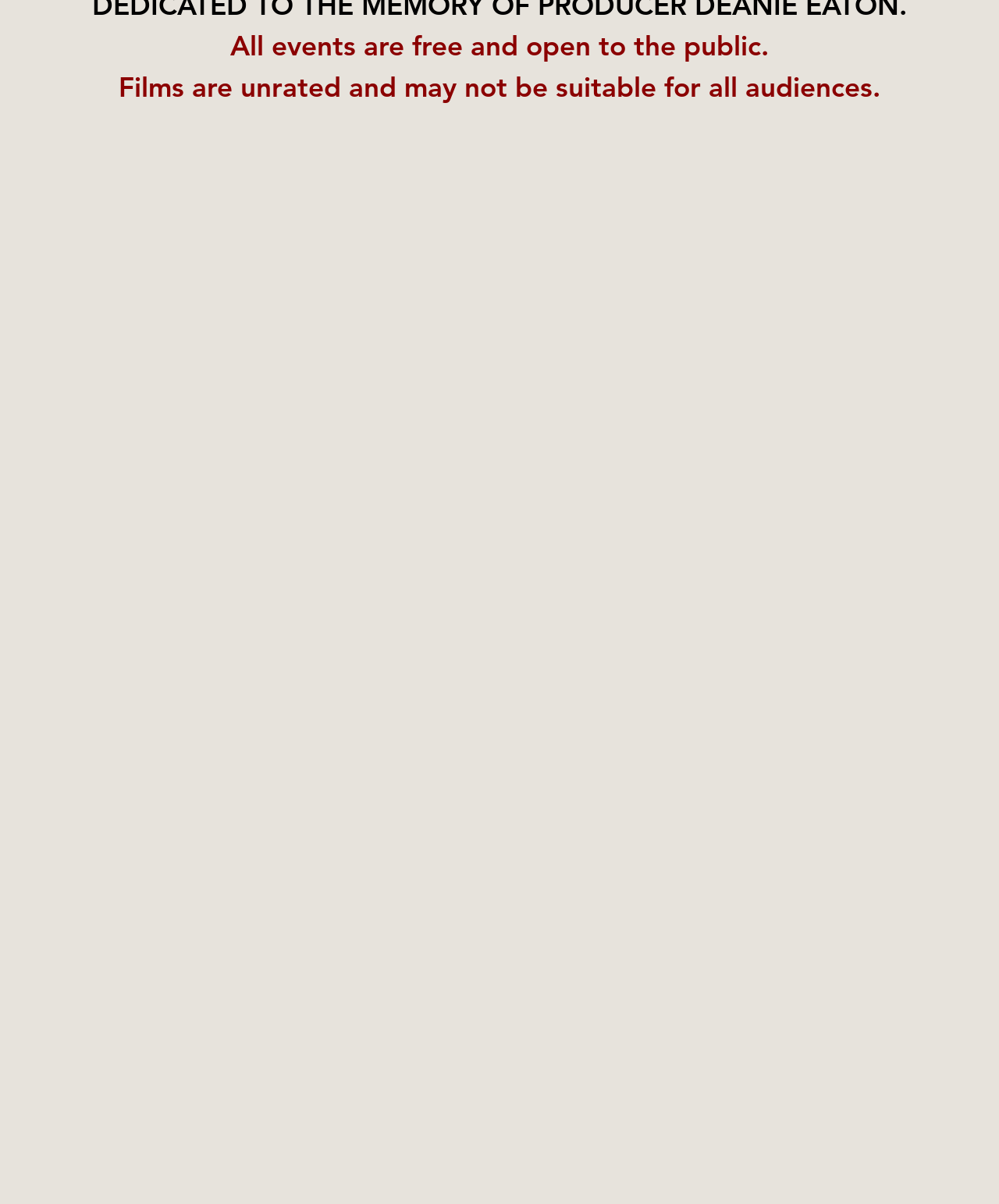Examine the screenshot and answer the question in as much detail as possible: What is the duration of the film 'Dadiwonisi (We Will Speak)'?

I found a description of the film 'Dadiwonisi (We Will Speak)' and a text '(94 min.)' which suggests that the duration of the film is 94 minutes.